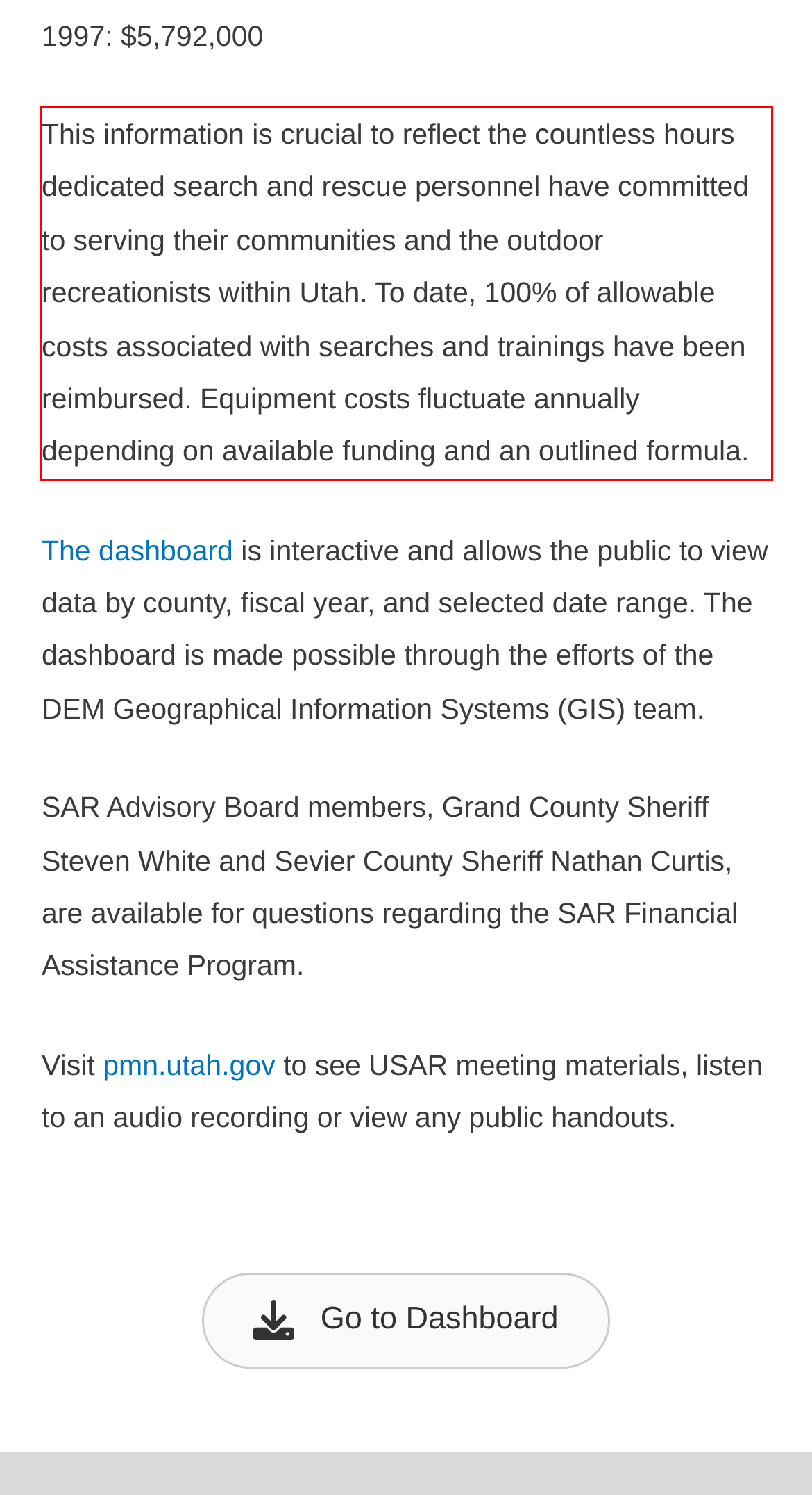Using the provided screenshot, read and generate the text content within the red-bordered area.

This information is crucial to reflect the countless hours dedicated search and rescue personnel have committed to serving their communities and the outdoor recreationists within Utah. To date, 100% of allowable costs associated with searches and trainings have been reimbursed. Equipment costs fluctuate annually depending on available funding and an outlined formula.